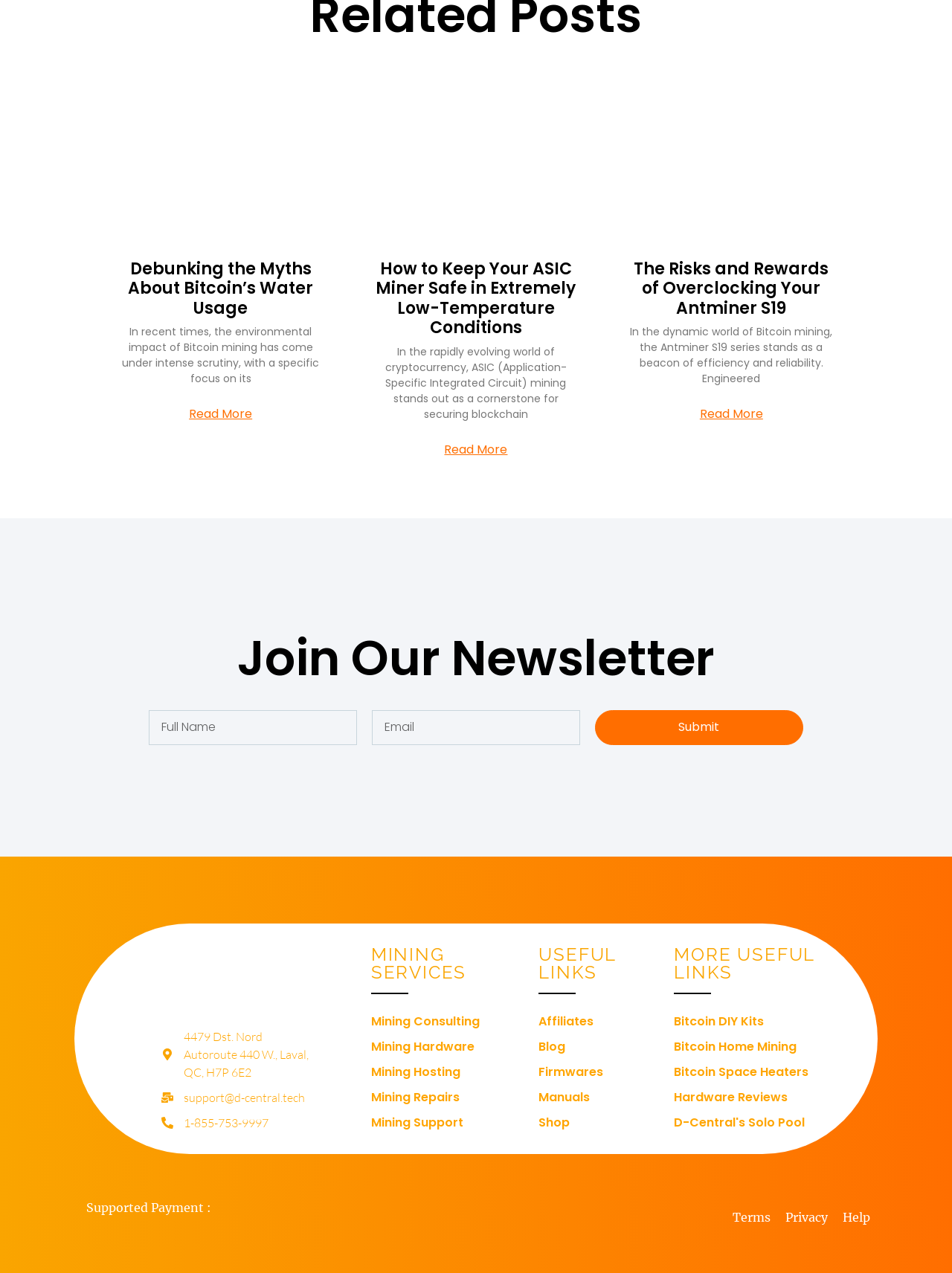Specify the bounding box coordinates of the element's region that should be clicked to achieve the following instruction: "Search community". The bounding box coordinates consist of four float numbers between 0 and 1, in the format [left, top, right, bottom].

None